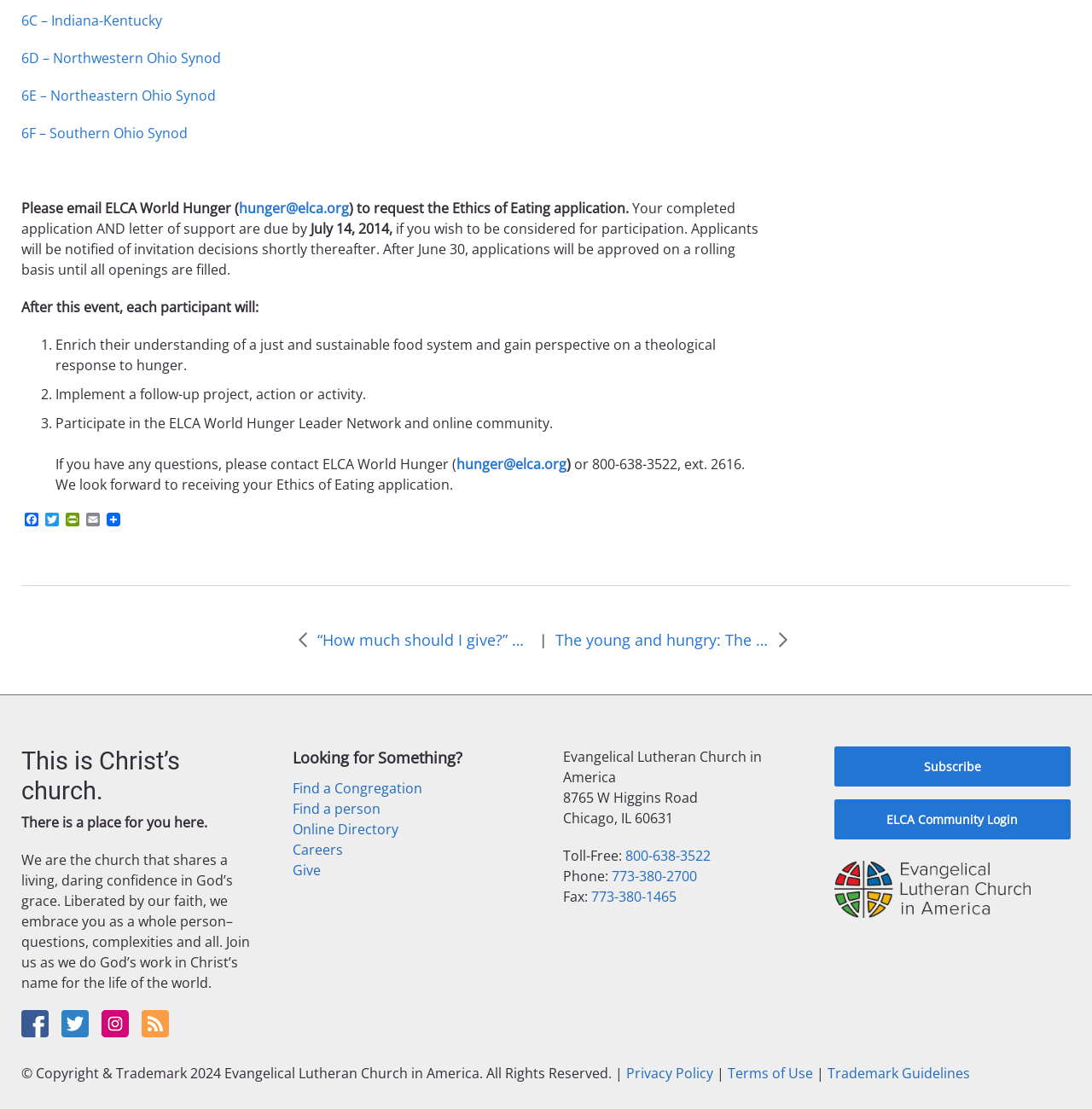What is the name of the church mentioned on the webpage?
Please use the image to provide a one-word or short phrase answer.

Evangelical Lutheran Church in America